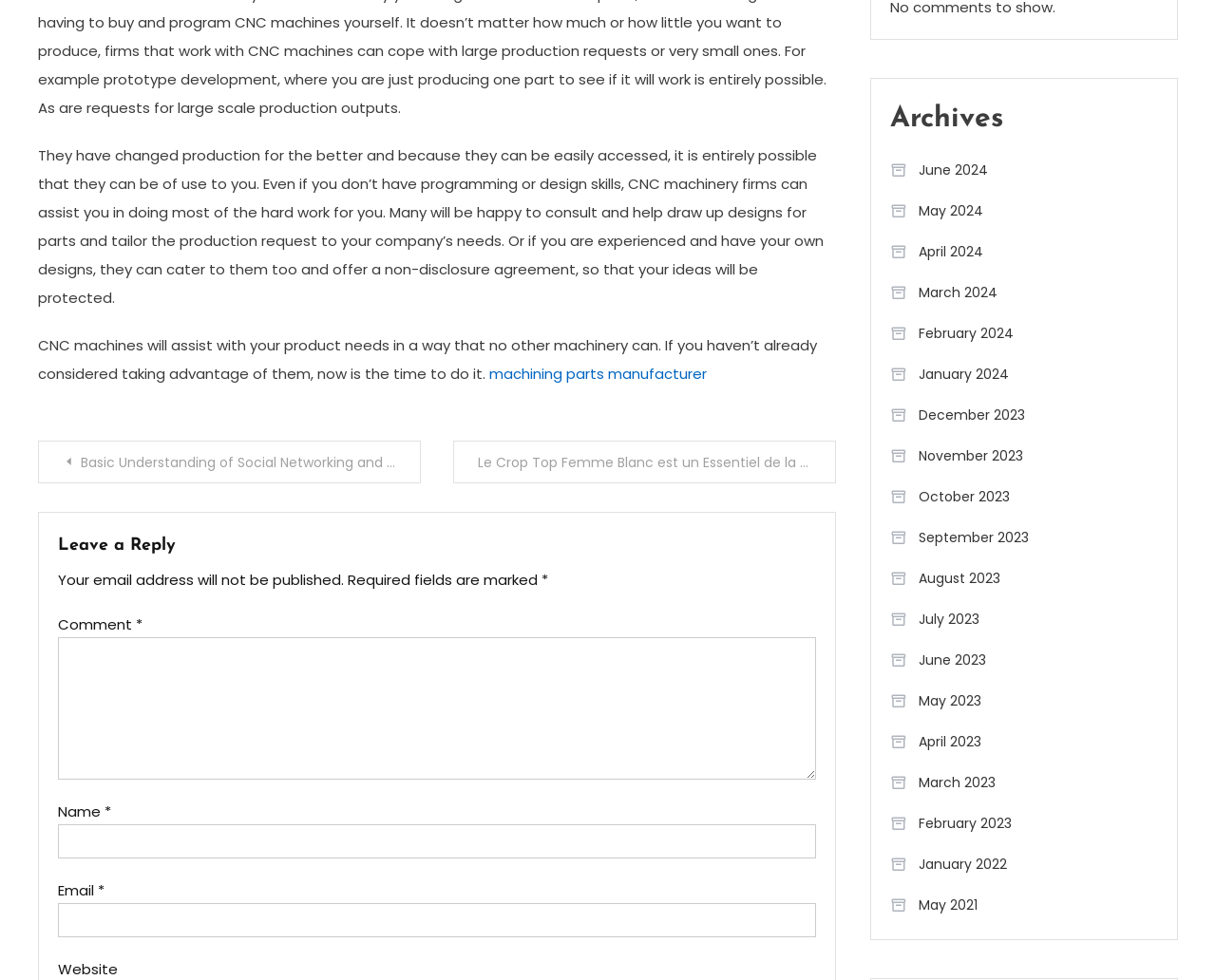Provide the bounding box coordinates of the UI element that matches the description: "parent_node: VISITORS".

None